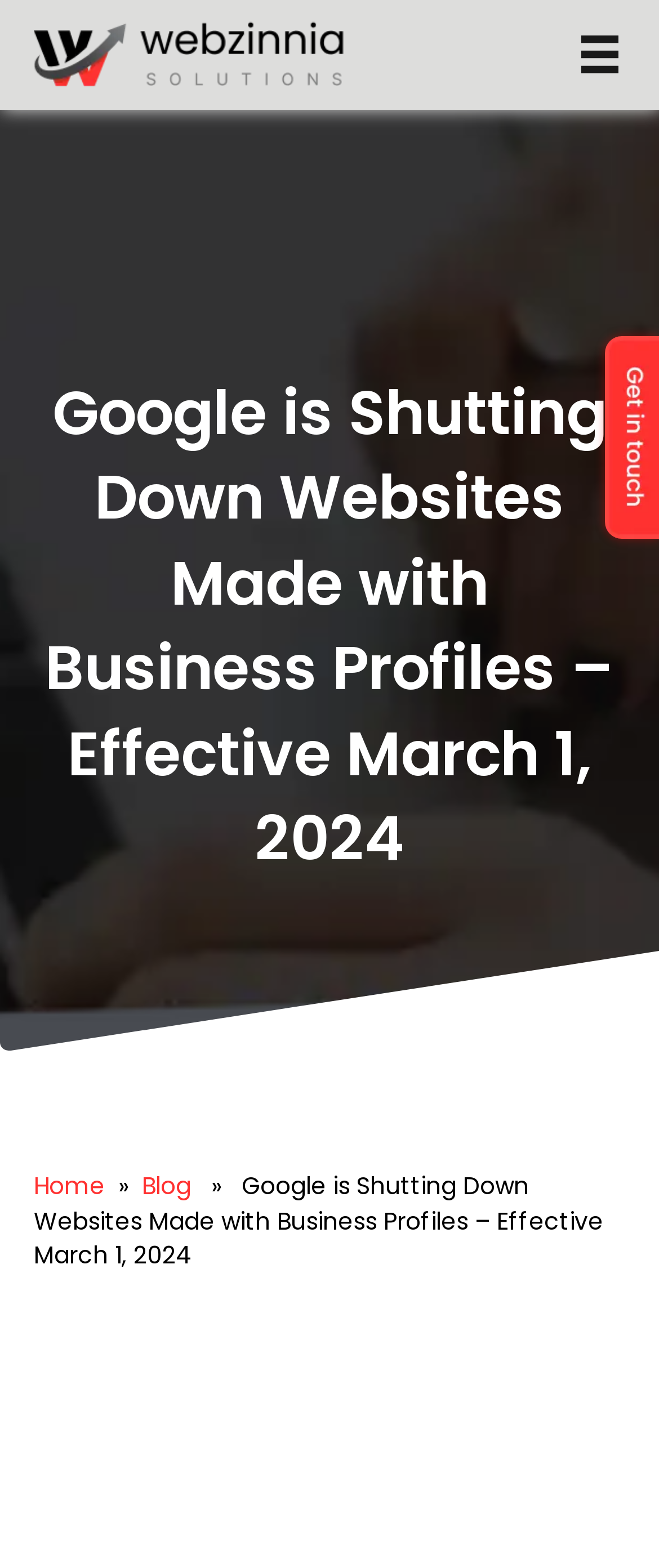Provide the bounding box coordinates of the HTML element described as: "alt="logo" title="logo"". The bounding box coordinates should be four float numbers between 0 and 1, i.e., [left, top, right, bottom].

[0.051, 0.023, 0.538, 0.044]